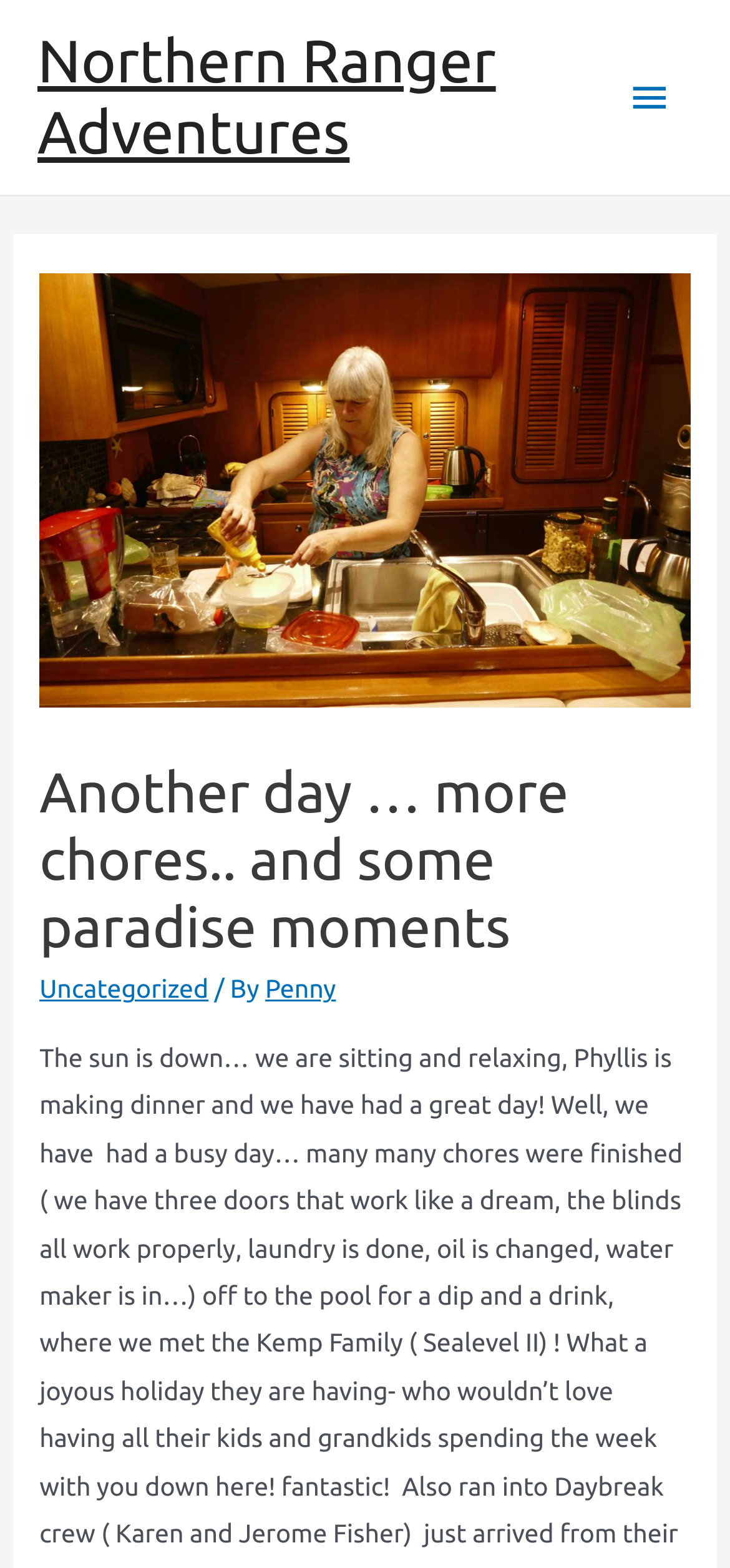Provide a one-word or brief phrase answer to the question:
What is the category of the current post?

Uncategorized